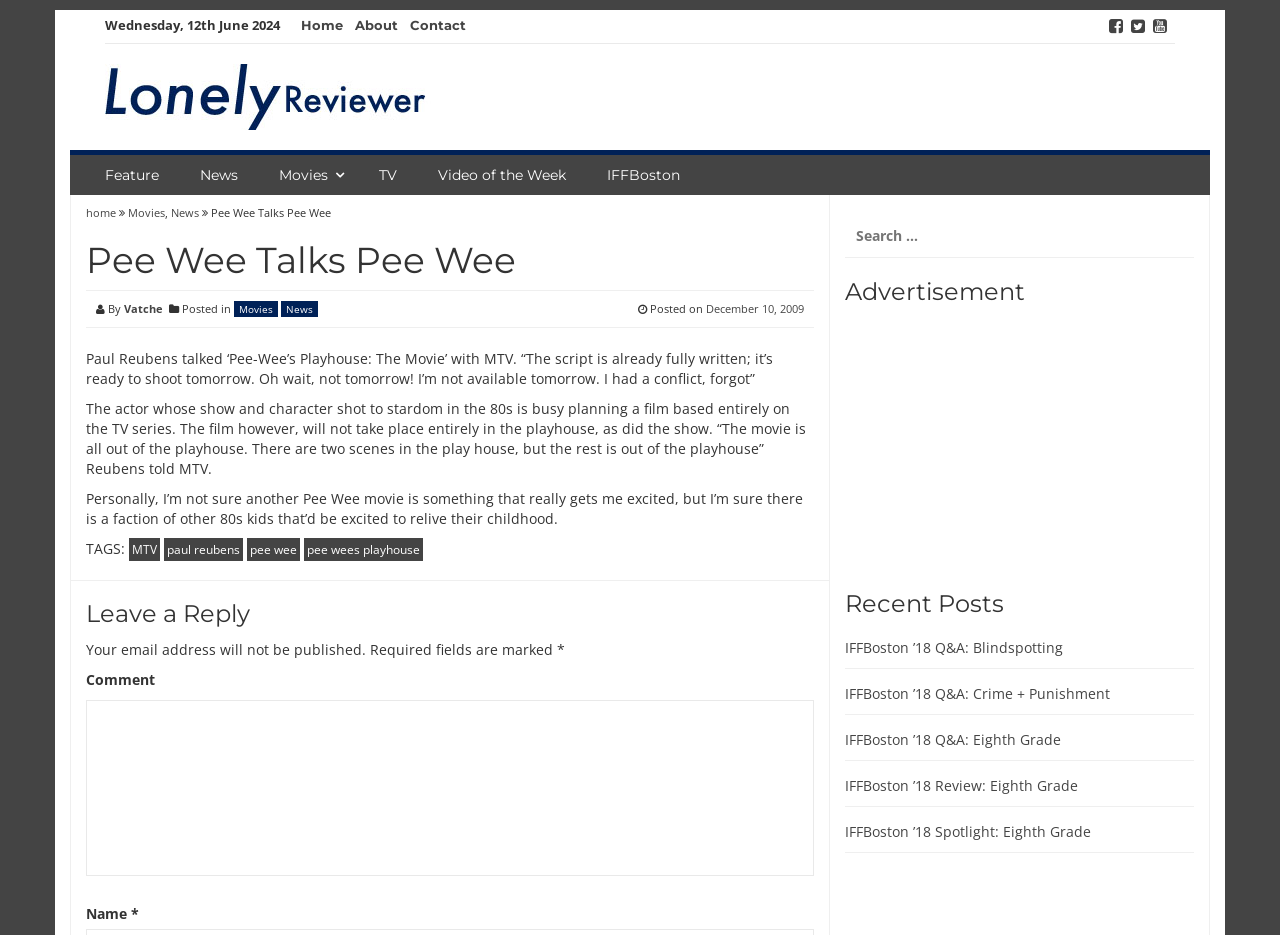Determine the bounding box coordinates of the clickable element to complete this instruction: "Read the 'IFFBoston ’18 Q&A: Blindspotting' post". Provide the coordinates in the format of four float numbers between 0 and 1, [left, top, right, bottom].

[0.66, 0.682, 0.83, 0.702]